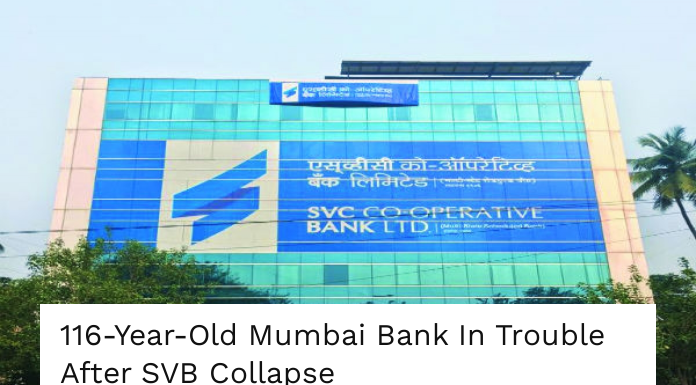Using the elements shown in the image, answer the question comprehensively: Where is the bank located?

The caption explicitly states that the SVC Co-operative Bank Ltd. is located in Mumbai, which is a prominent banking institution in the city.